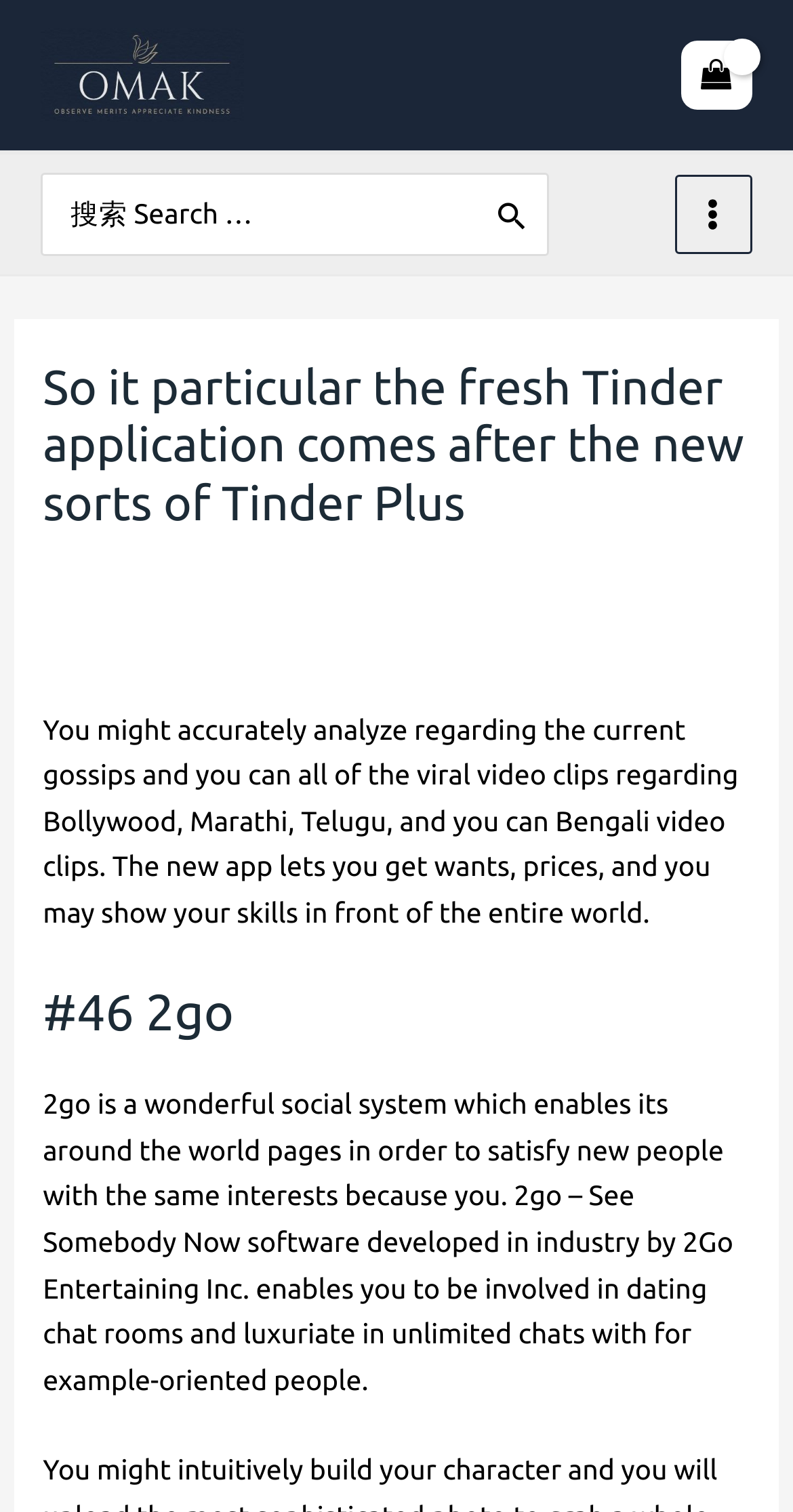Kindly determine the bounding box coordinates for the clickable area to achieve the given instruction: "Click the link 'Re: Cool Fusion'".

None